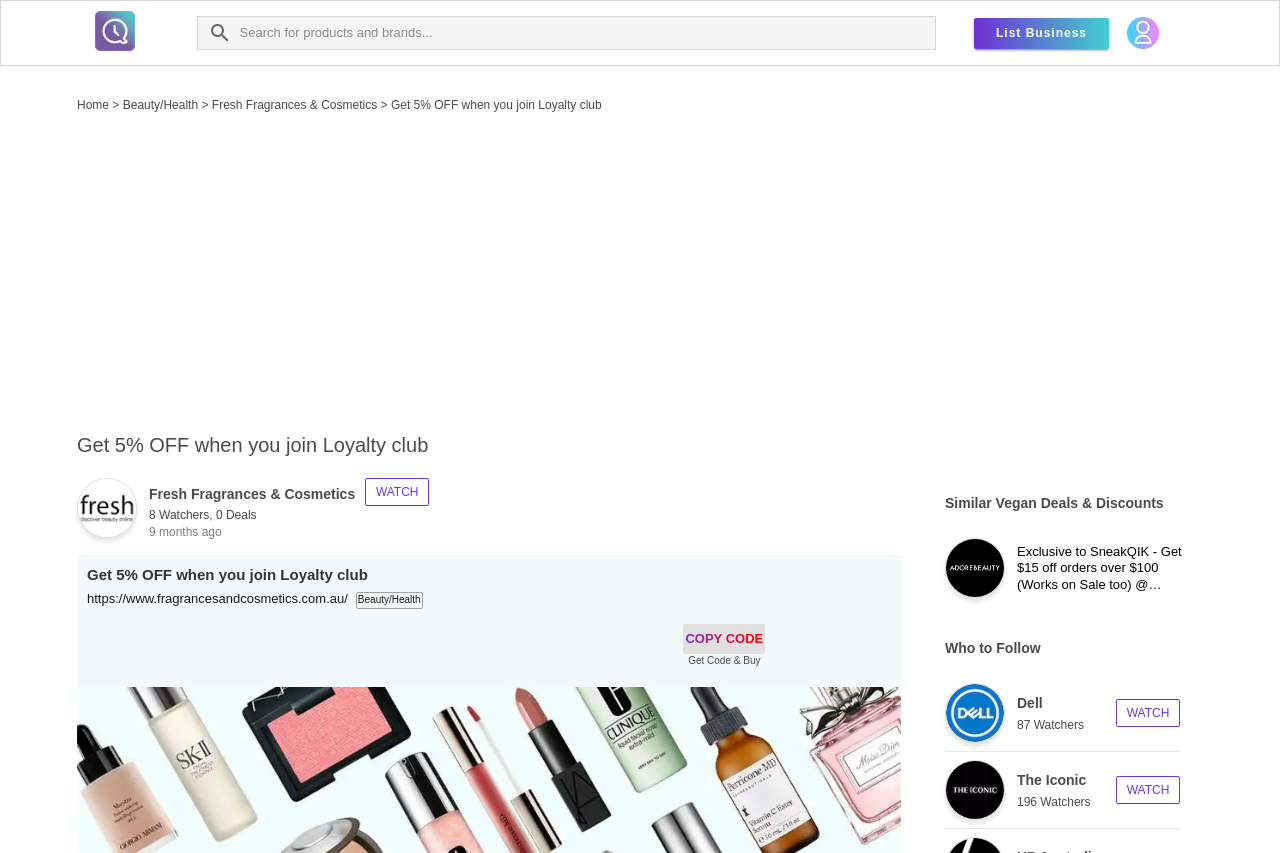Identify the coordinates of the bounding box for the element described below: "CCMDB Change Log". Return the coordinates as four float numbers between 0 and 1: [left, top, right, bottom].

None